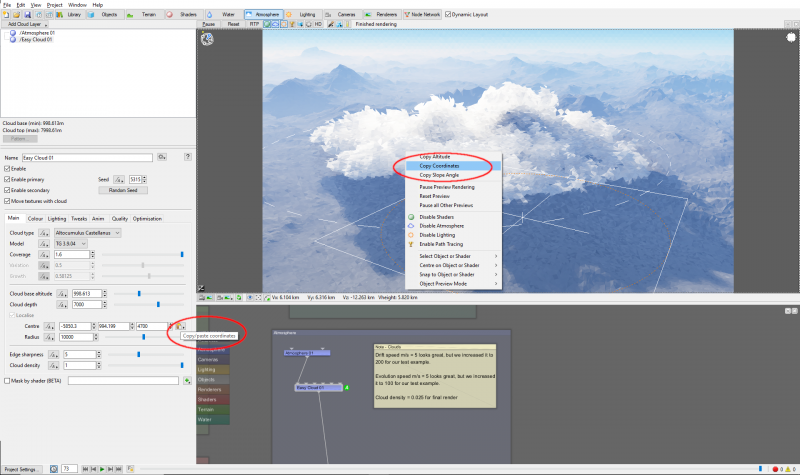Give a comprehensive caption for the image.

In this screenshot, a user interacts with a 3D rendering software interface focused on managing cloud parameters. On the left side, various settings related to cloud height, density, and other options can be adjusted. The right side prominently features a 3D preview of a cloud formation in a mountainous landscape.

Highlighted in red are options for "Copy Coordinates," which allow users to easily transfer the specified location's coordinates for cloud placement within the scene. A context menu appears when right-clicking, showcasing various actions the user can take, including the ability to copy certain parameters. The interface provides a comprehensive toolkit for customizing the visual characteristics of clouds, emphasizing a dynamic approach to landscape design and enhancement. The lower section includes a button labeled “Copy Coordinates,” reinforcing the functionality for precise editing in the 3D environment.